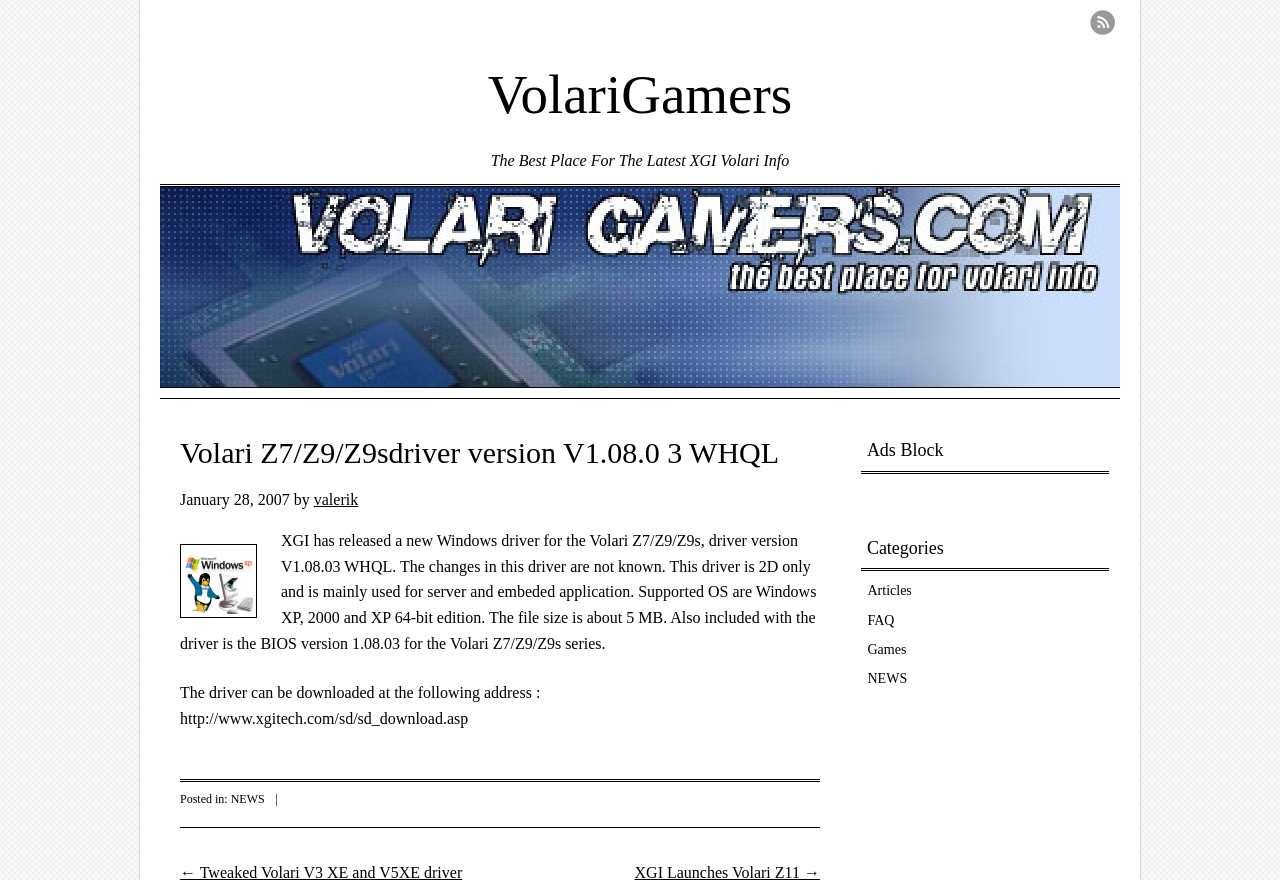Could you find the bounding box coordinates of the clickable area to complete this instruction: "Click on the VolariGamers link"?

[0.381, 0.04, 0.619, 0.141]